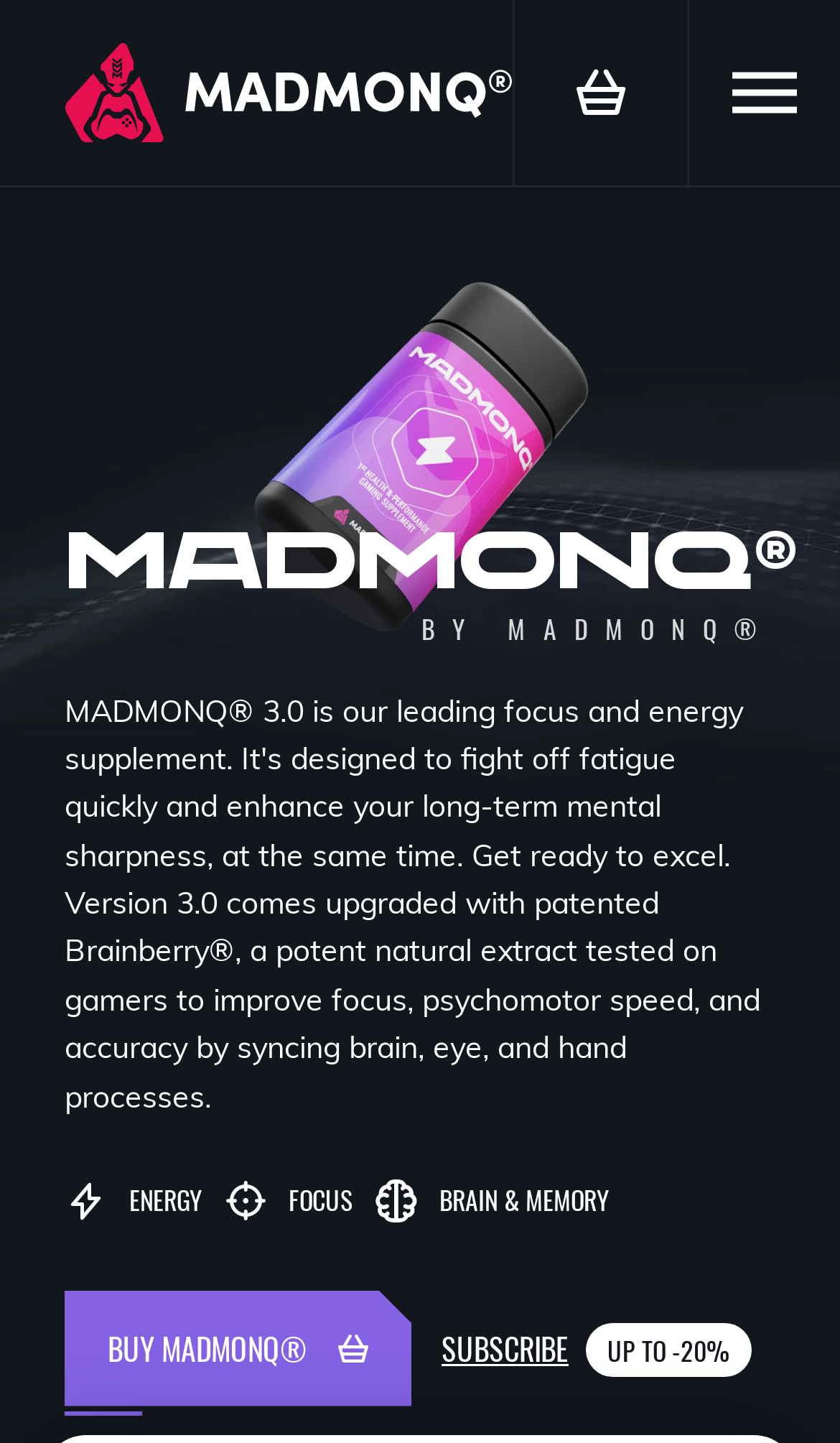From the details in the image, provide a thorough response to the question: What are the three benefits of the supplement?

The three benefits of the supplement can be found in the static text elements at the middle of the webpage, which are 'ENERGY', 'FOCUS', and 'BRAIN & MEMORY'.